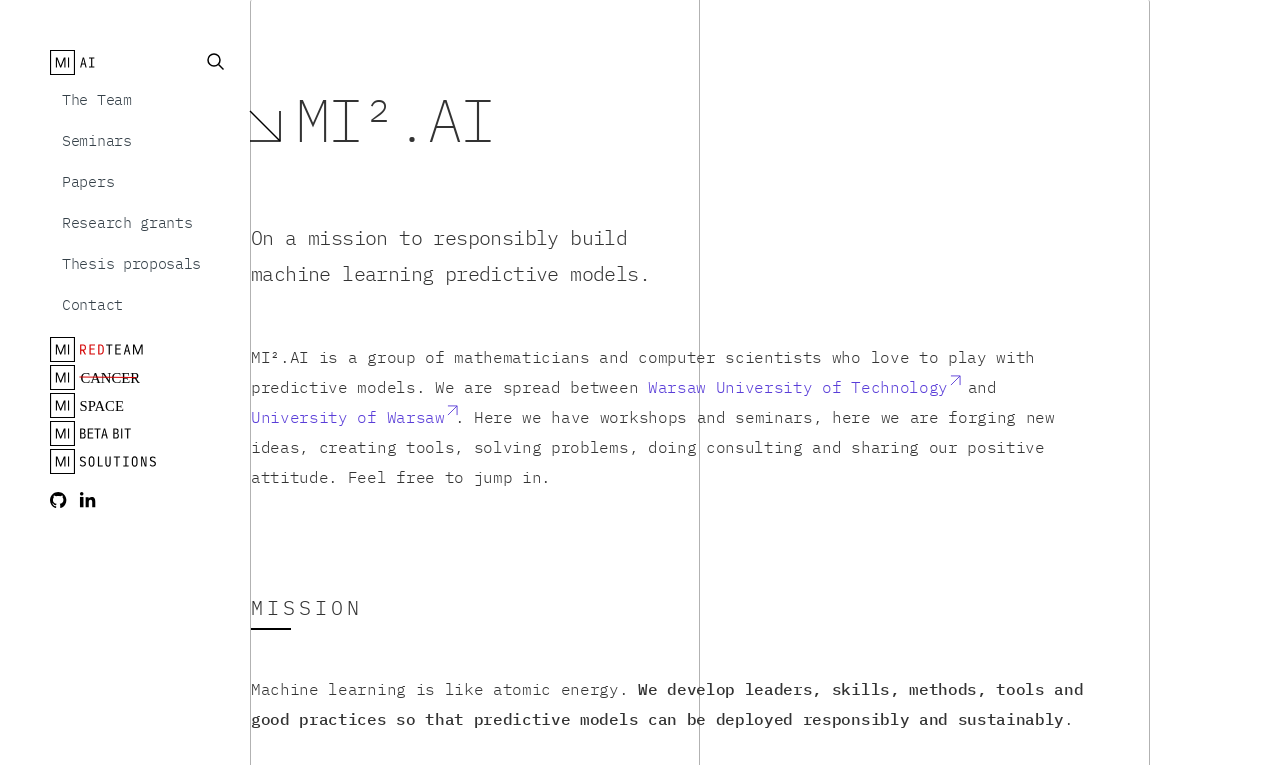Please find the bounding box coordinates of the section that needs to be clicked to achieve this instruction: "visit MI².AI".

[0.039, 0.065, 0.195, 0.098]